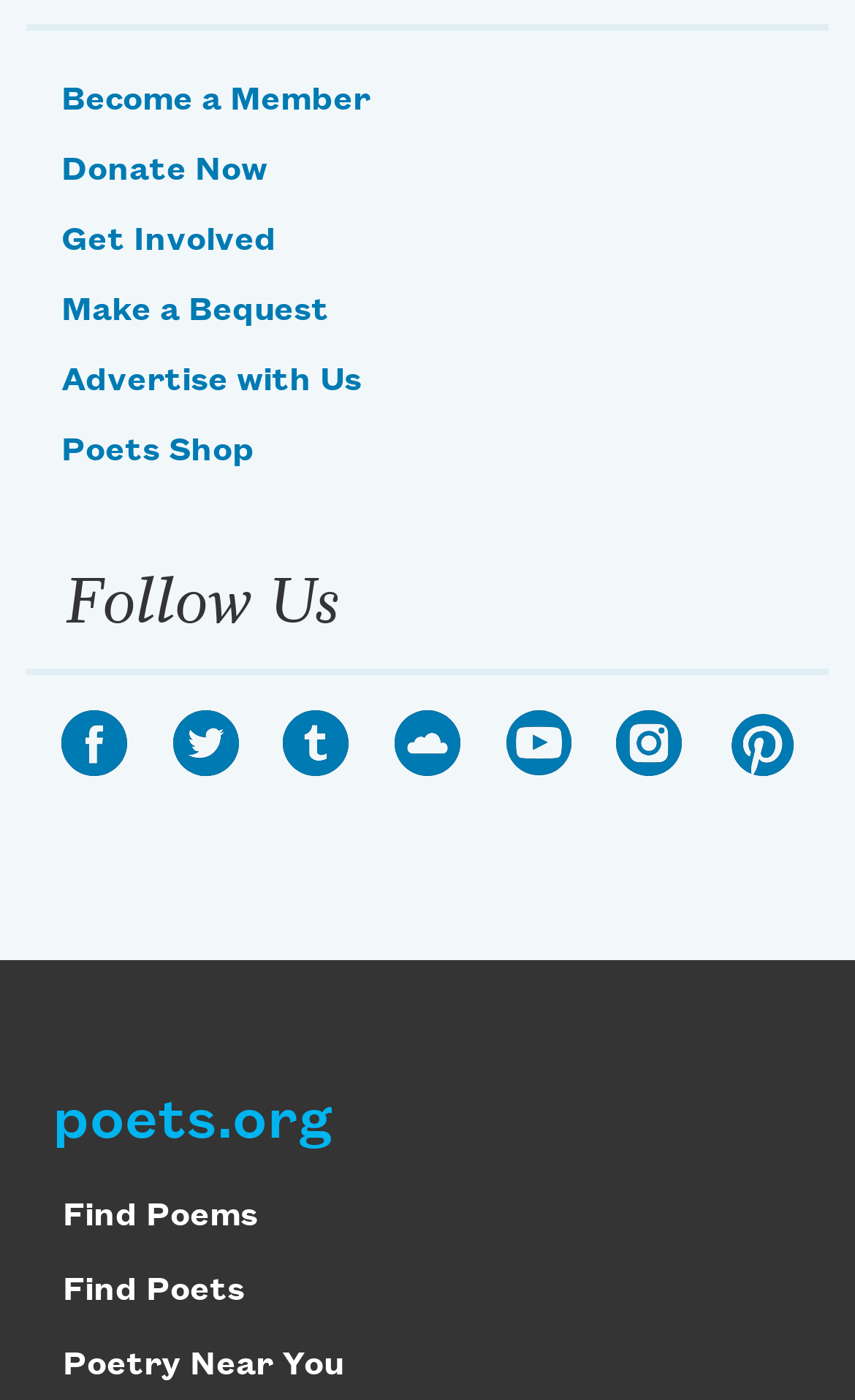Answer with a single word or phrase: 
How many links are available in the top section?

6